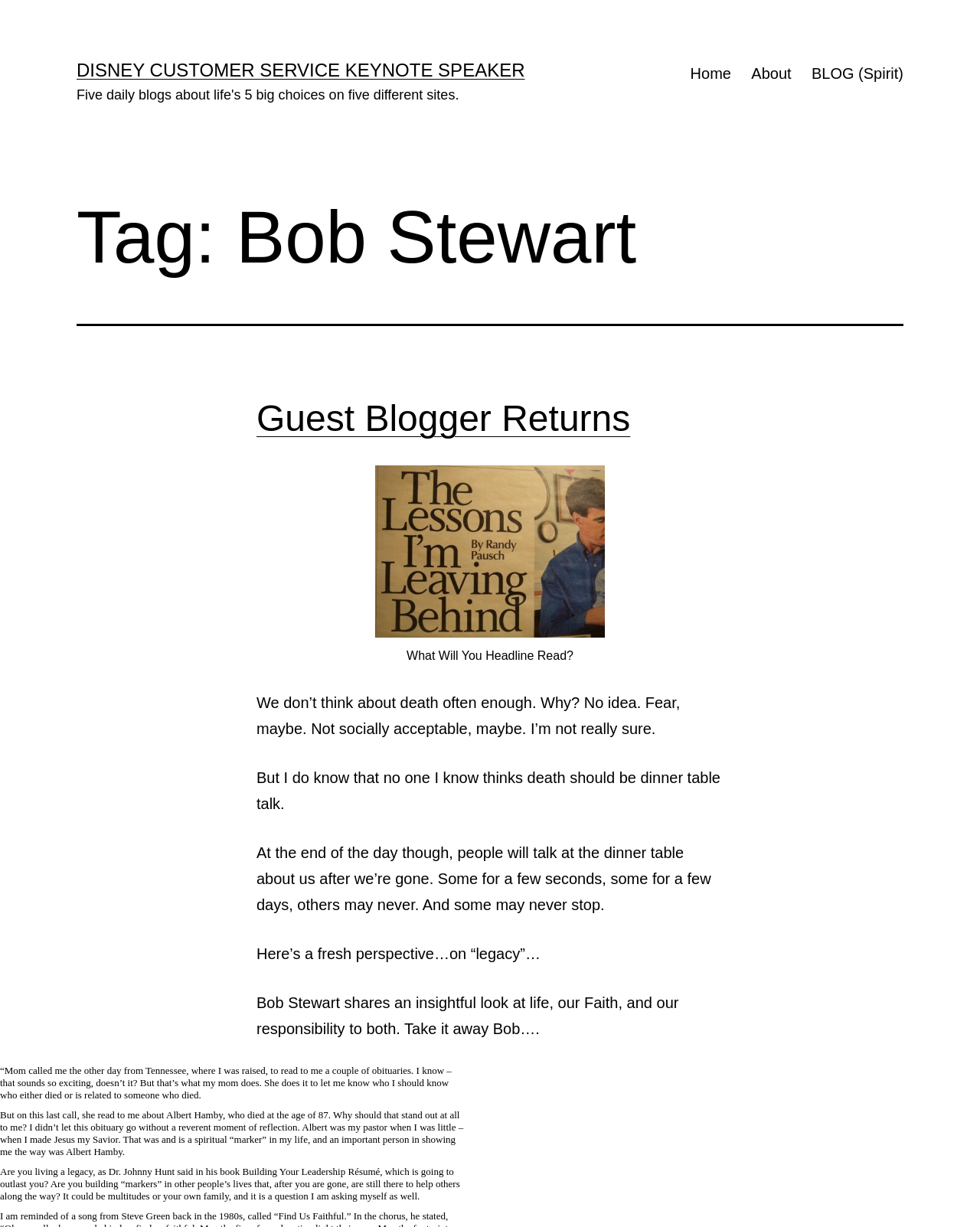Analyze the image and answer the question with as much detail as possible: 
What is the title of the book mentioned in the blog post?

The title of the book mentioned in the blog post is 'Building Your Leadership Résumé', which is written by Dr. Johnny Hunt. The book is referenced in the context of building a lasting legacy and leaving a positive impact on others' lives.